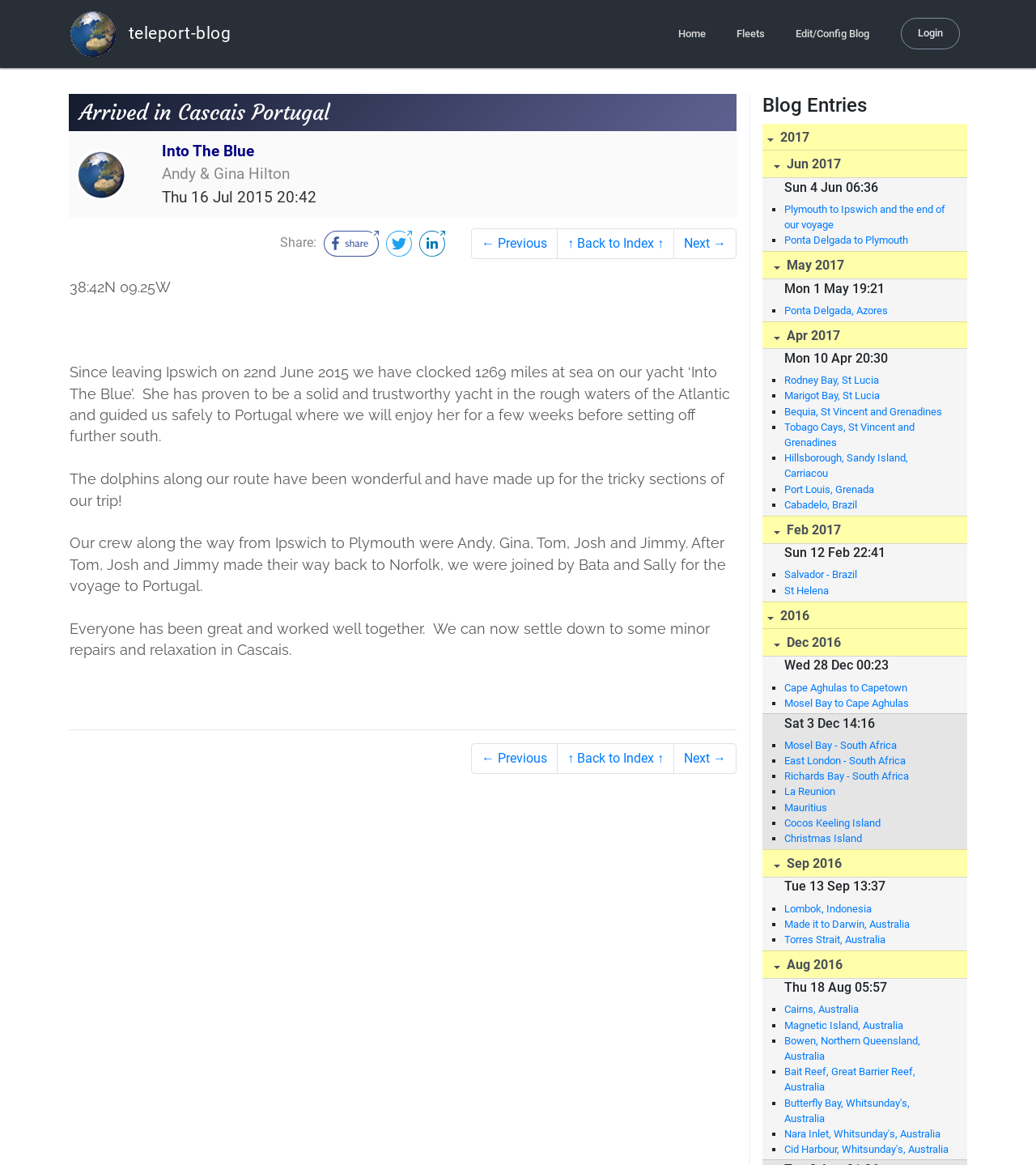Please answer the following question using a single word or phrase: 
What is the name of the yacht?

Into The Blue